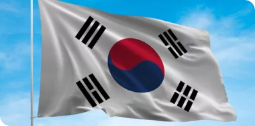Provide a one-word or short-phrase response to the question:
How many trigrams are on the flag?

Four